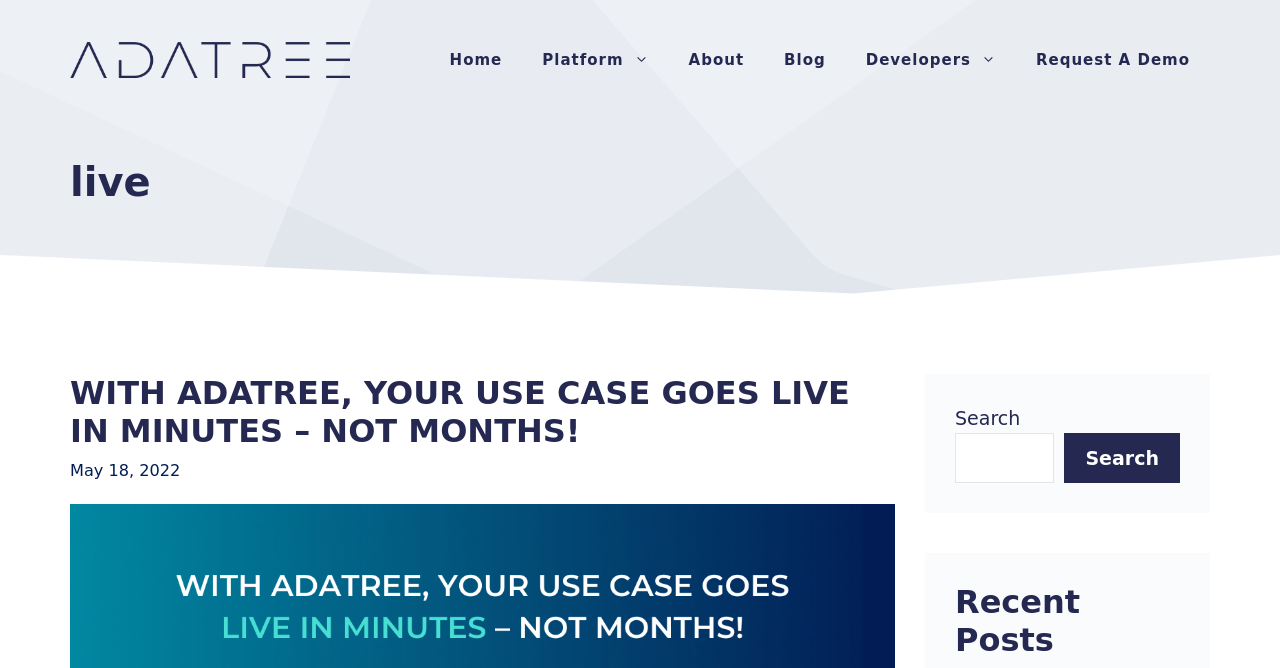What is the date mentioned in the time element?
Answer the question with a single word or phrase derived from the image.

May 18, 2022